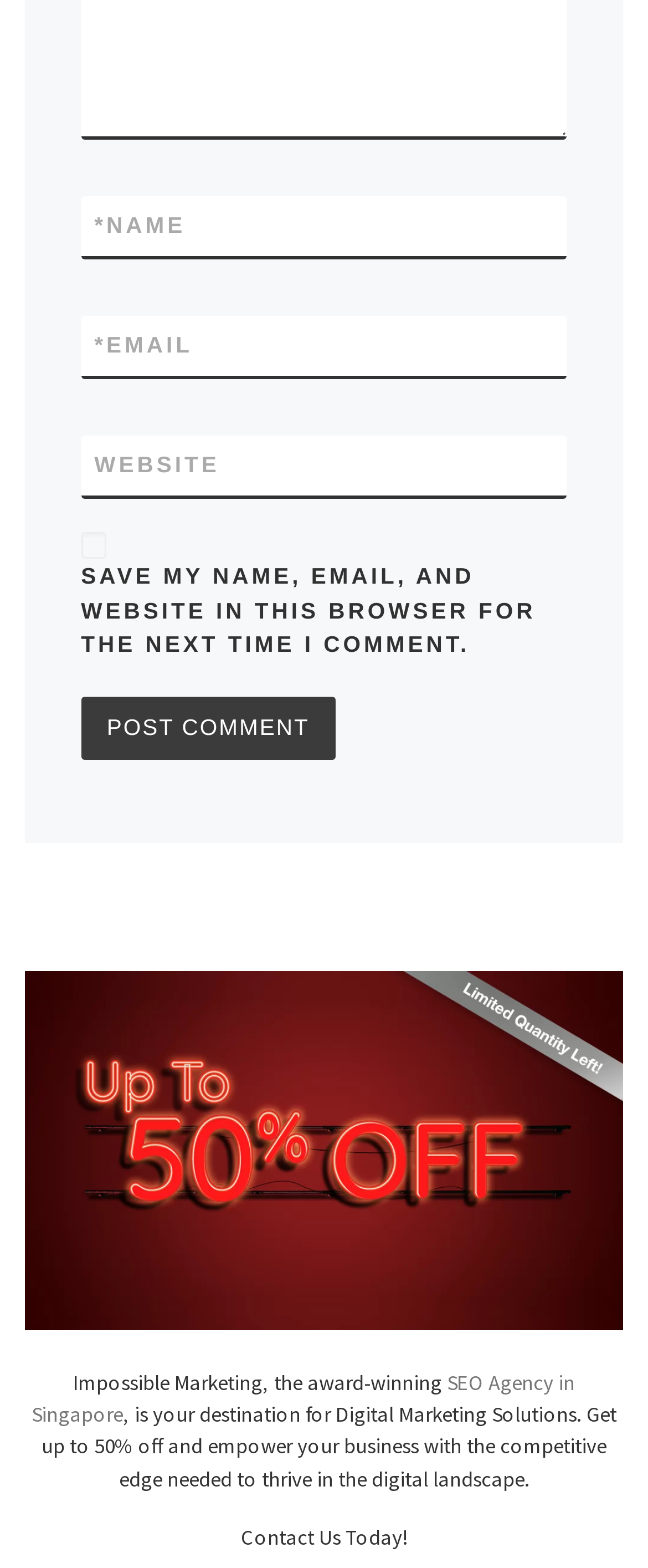Refer to the image and answer the question with as much detail as possible: What is the company's name?

The company's name is mentioned in the text 'Impossible Marketing, the award-winning...' which suggests that it is the name of the company or organization.